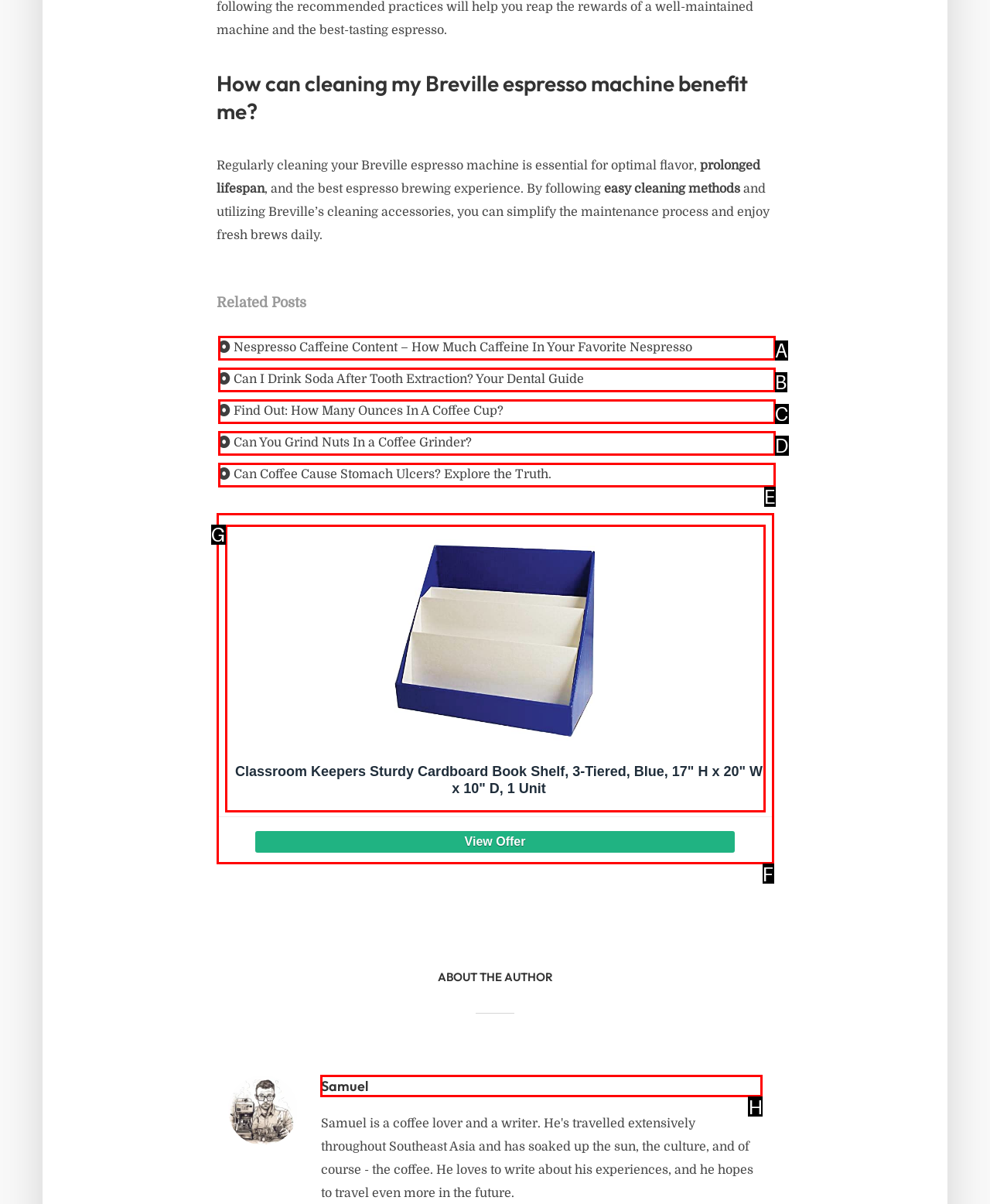Select the HTML element to finish the task: Read about the author Samuel Reply with the letter of the correct option.

H